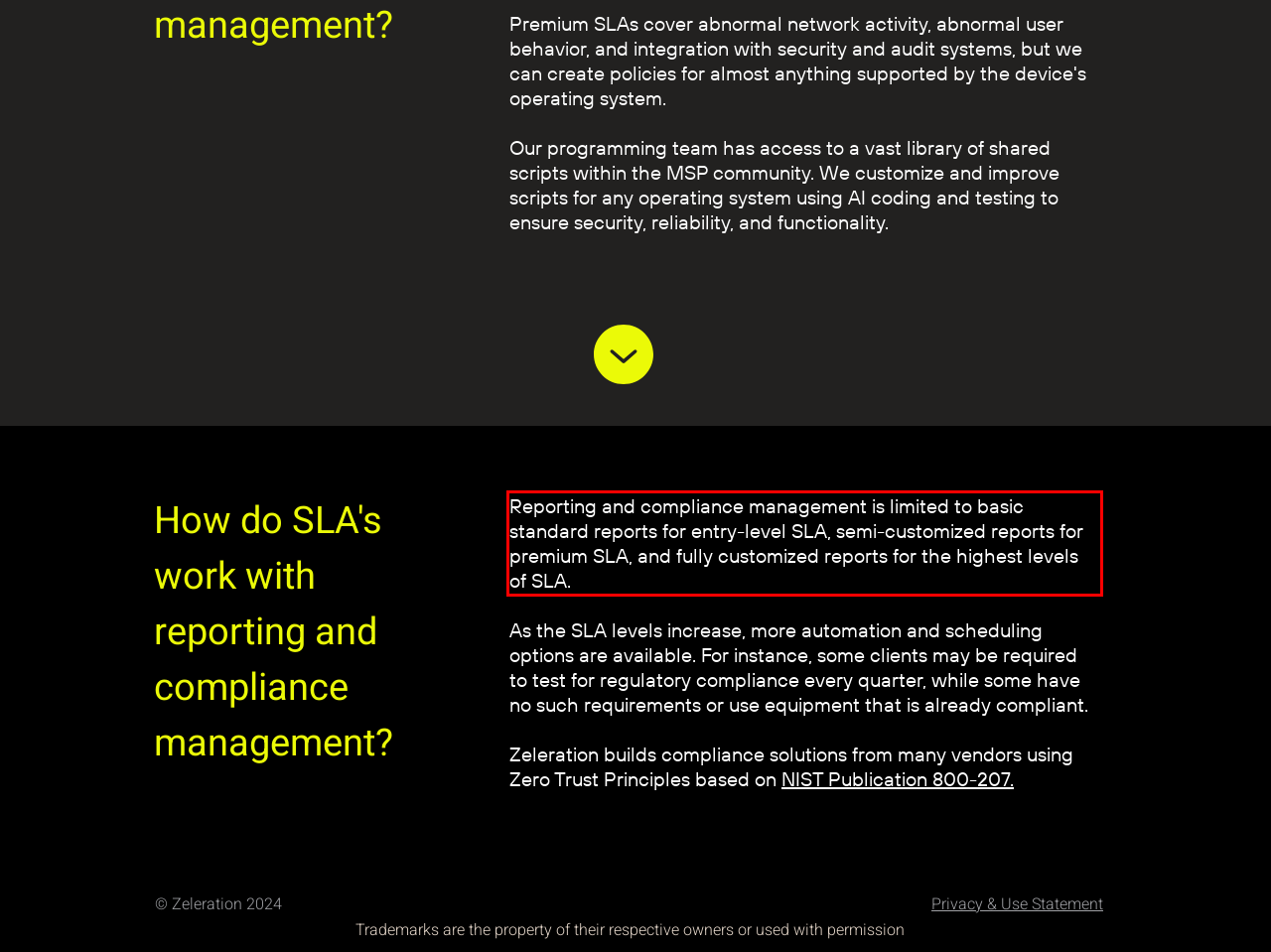Look at the webpage screenshot and recognize the text inside the red bounding box.

Reporting and compliance management is limited to basic standard reports for entry-level SLA, semi-customized reports for premium SLA, and fully customized reports for the highest levels of SLA.